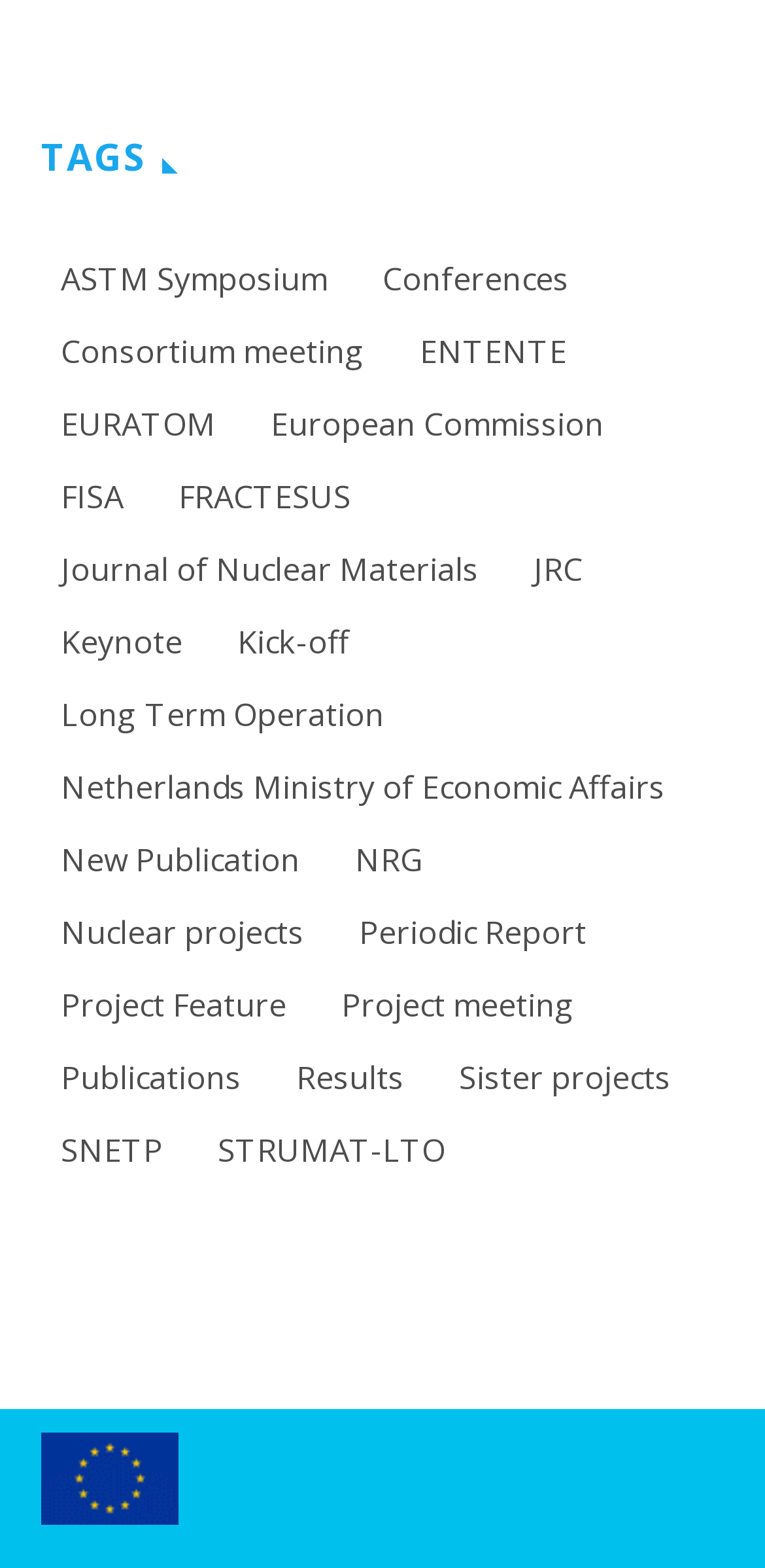Using the webpage screenshot and the element description Periodic Report, determine the bounding box coordinates. Specify the coordinates in the format (top-left x, top-left y, bottom-right x, bottom-right y) with values ranging from 0 to 1.

[0.444, 0.576, 0.792, 0.615]